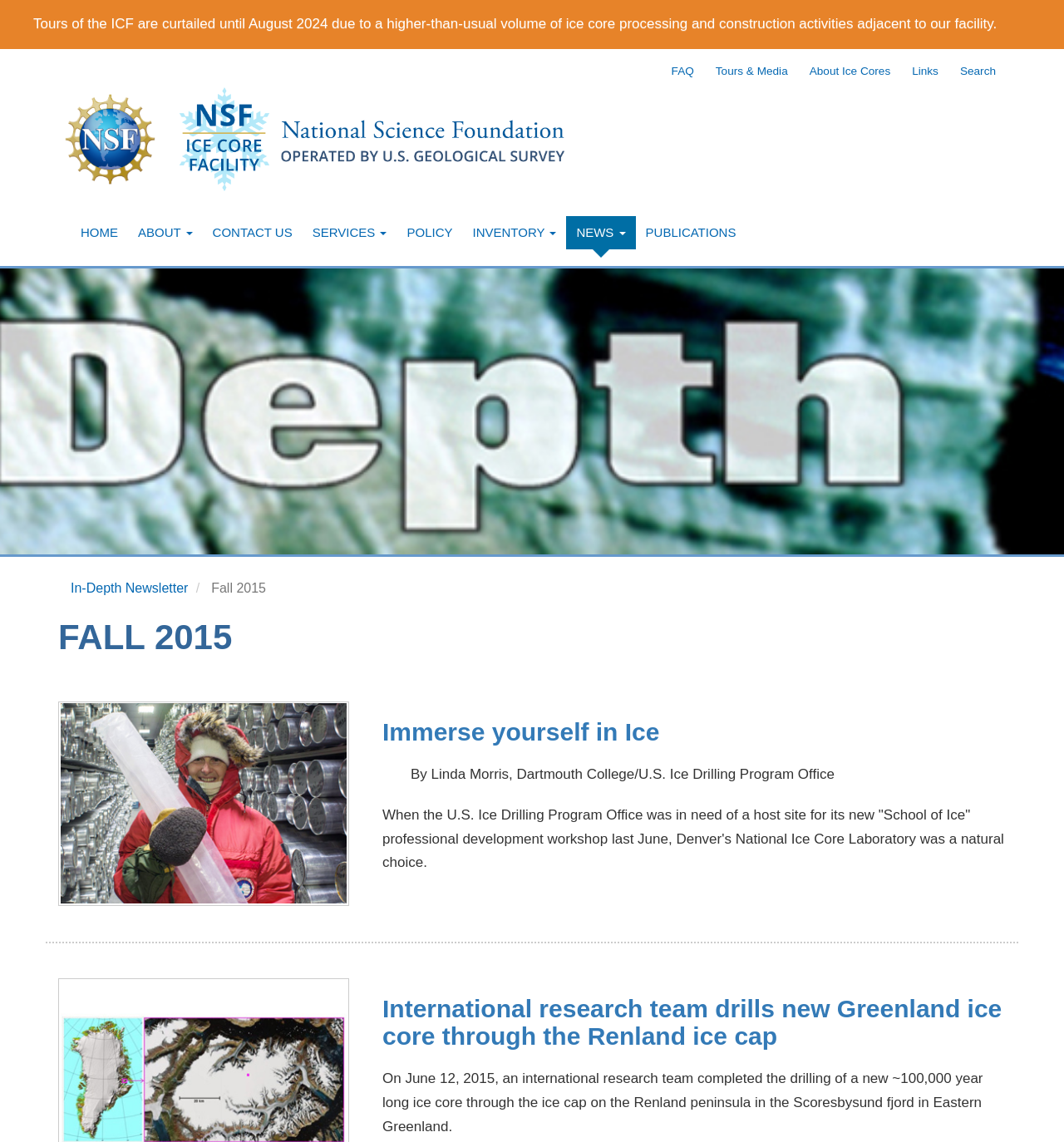What is the topic of the article with the image of Professor Lisa Bastiaans?
Give a single word or phrase answer based on the content of the image.

Ice core exposure